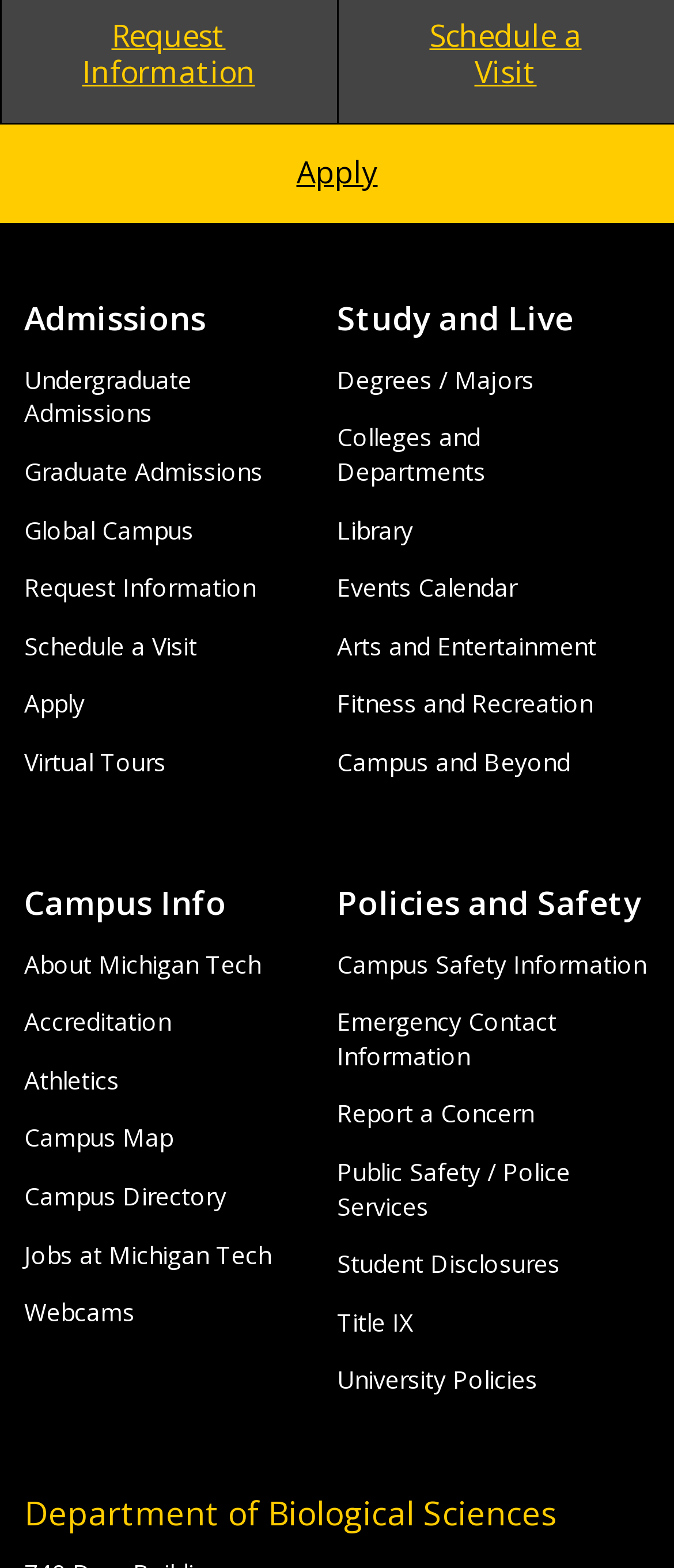Look at the image and write a detailed answer to the question: 
How many headings are on the webpage?

There are four headings on the webpage, namely 'Admissions', 'Study and Live', 'Campus Info', and 'Policies and Safety', which are identified by their element types as 'heading' and have distinct bounding box coordinates.